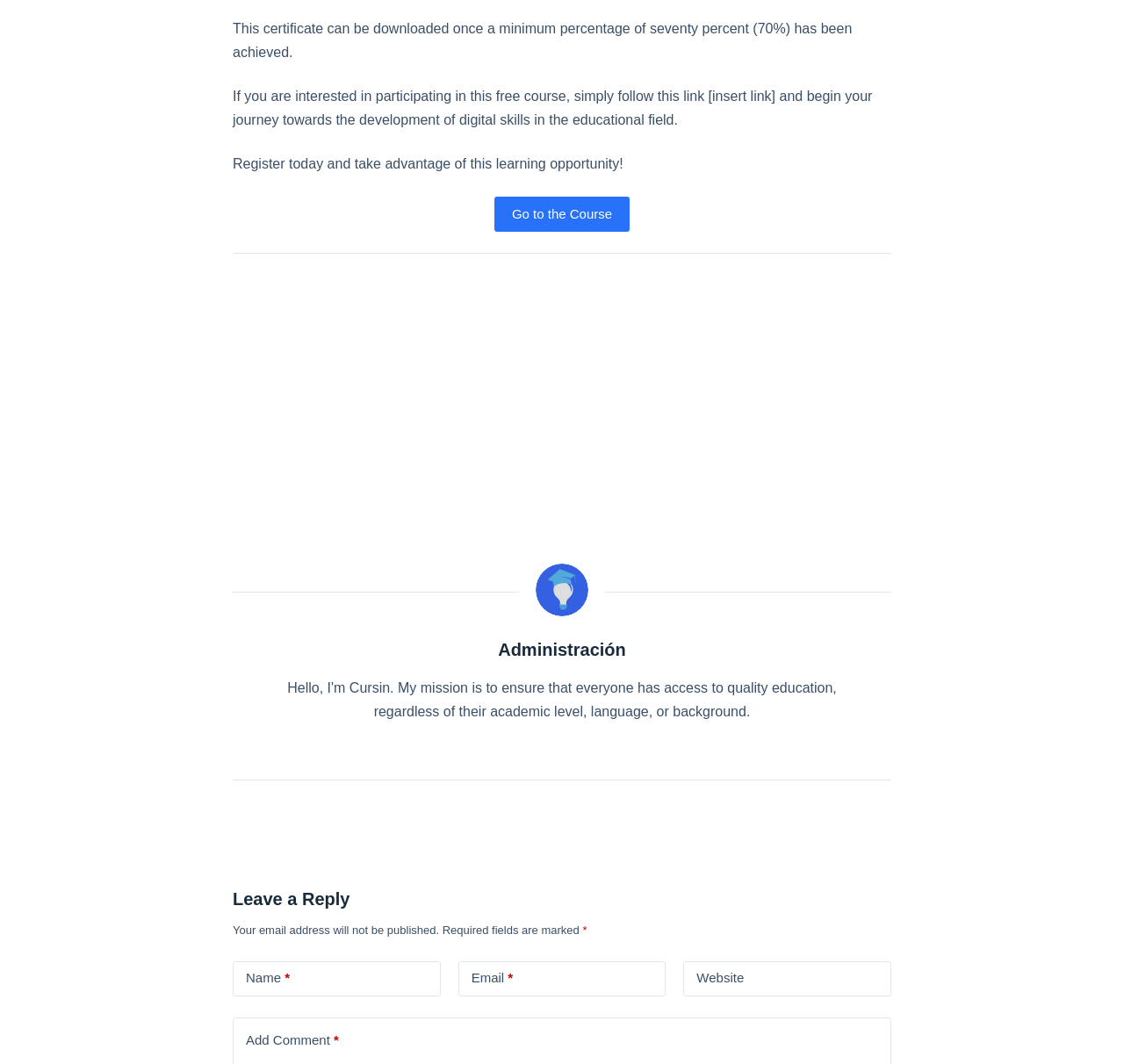Examine the image and give a thorough answer to the following question:
What is required to leave a reply?

The form elements below the 'Leave a Reply' heading suggest that users need to provide their name and email address to leave a reply, as indicated by the required textboxes and their corresponding labels.